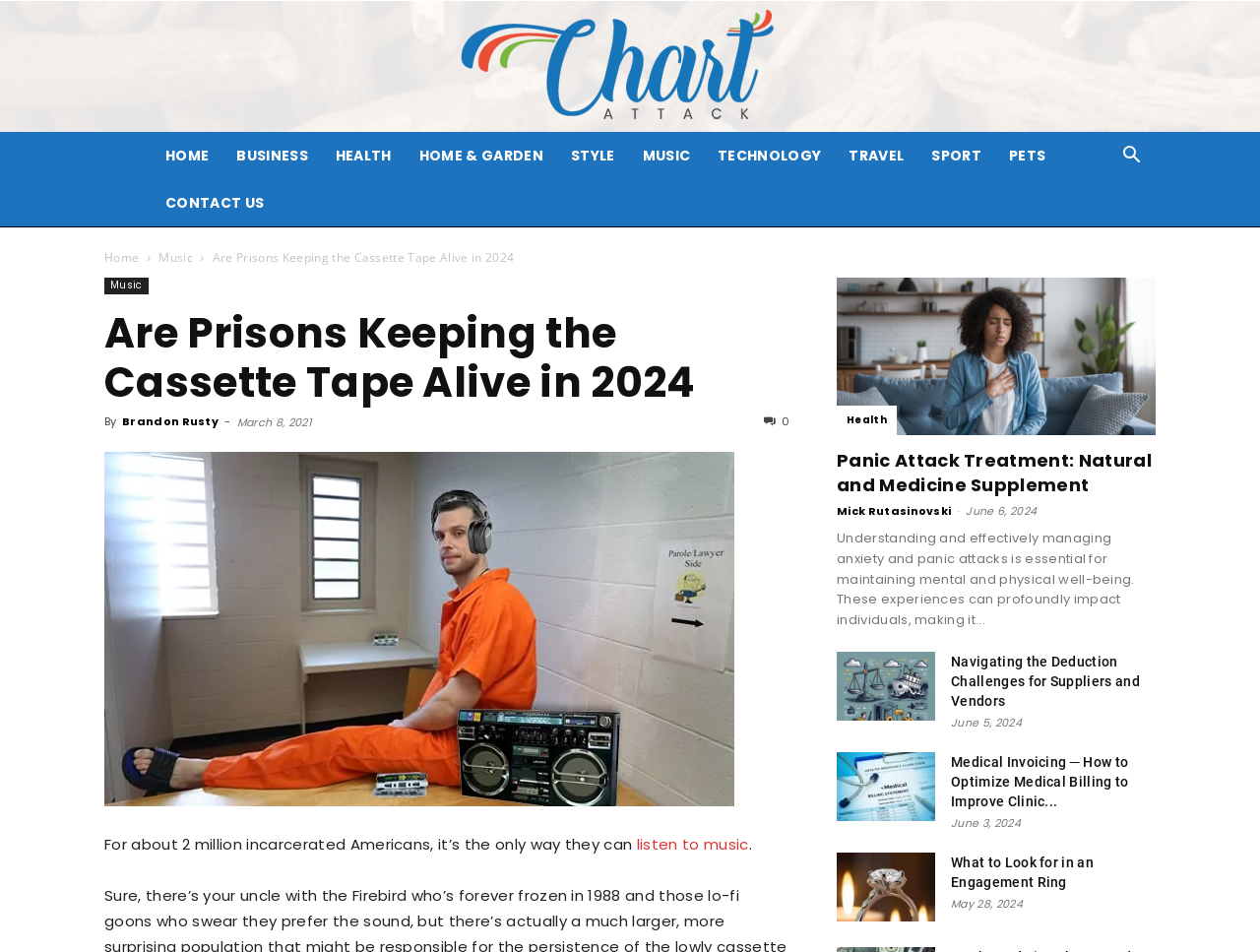How many categories are listed in the top navigation bar?
Provide an in-depth and detailed explanation in response to the question.

The top navigation bar lists 11 categories, namely 'HOME', 'BUSINESS', 'HEALTH', 'HOME & GARDEN', 'STYLE', 'MUSIC', 'TECHNOLOGY', 'TRAVEL', 'SPORT', 'PETS', and 'CONTACT US'.